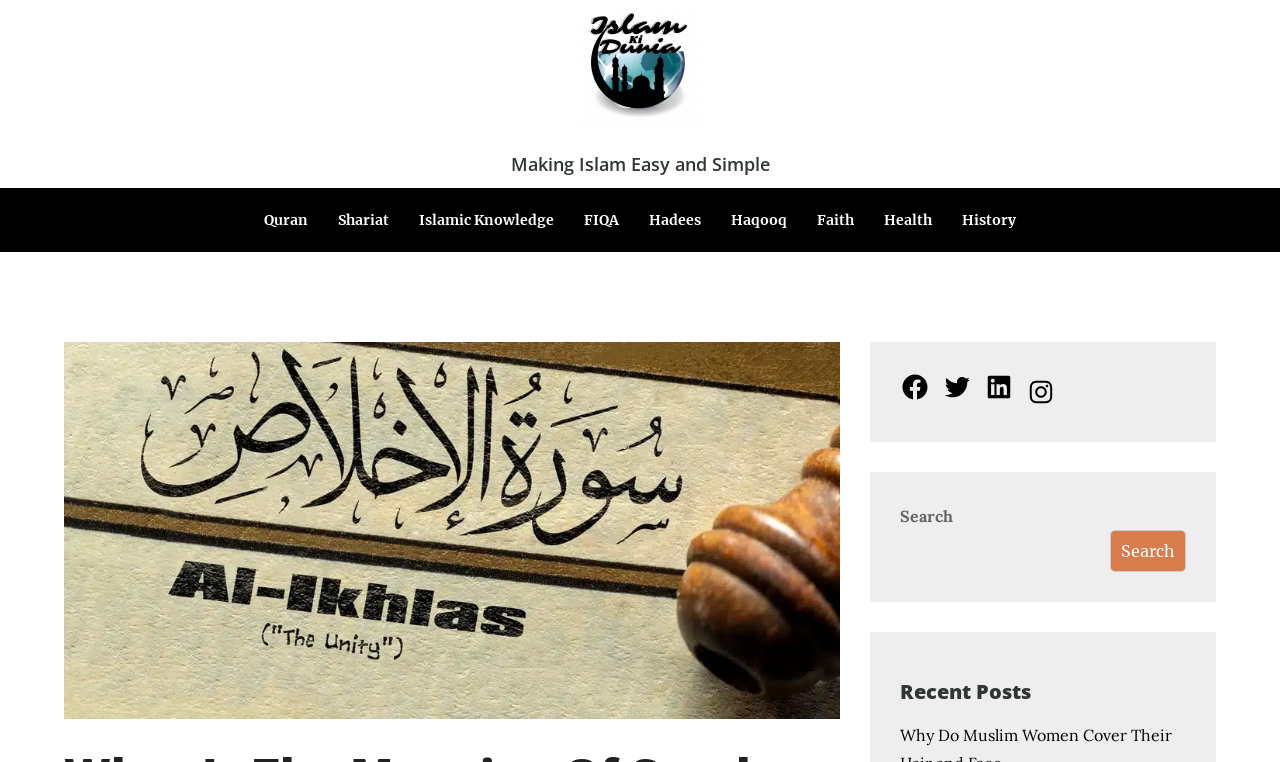Locate the bounding box coordinates of the area to click to fulfill this instruction: "Visit the Facebook page". The bounding box should be presented as four float numbers between 0 and 1, in the order [left, top, right, bottom].

[0.703, 0.488, 0.727, 0.528]